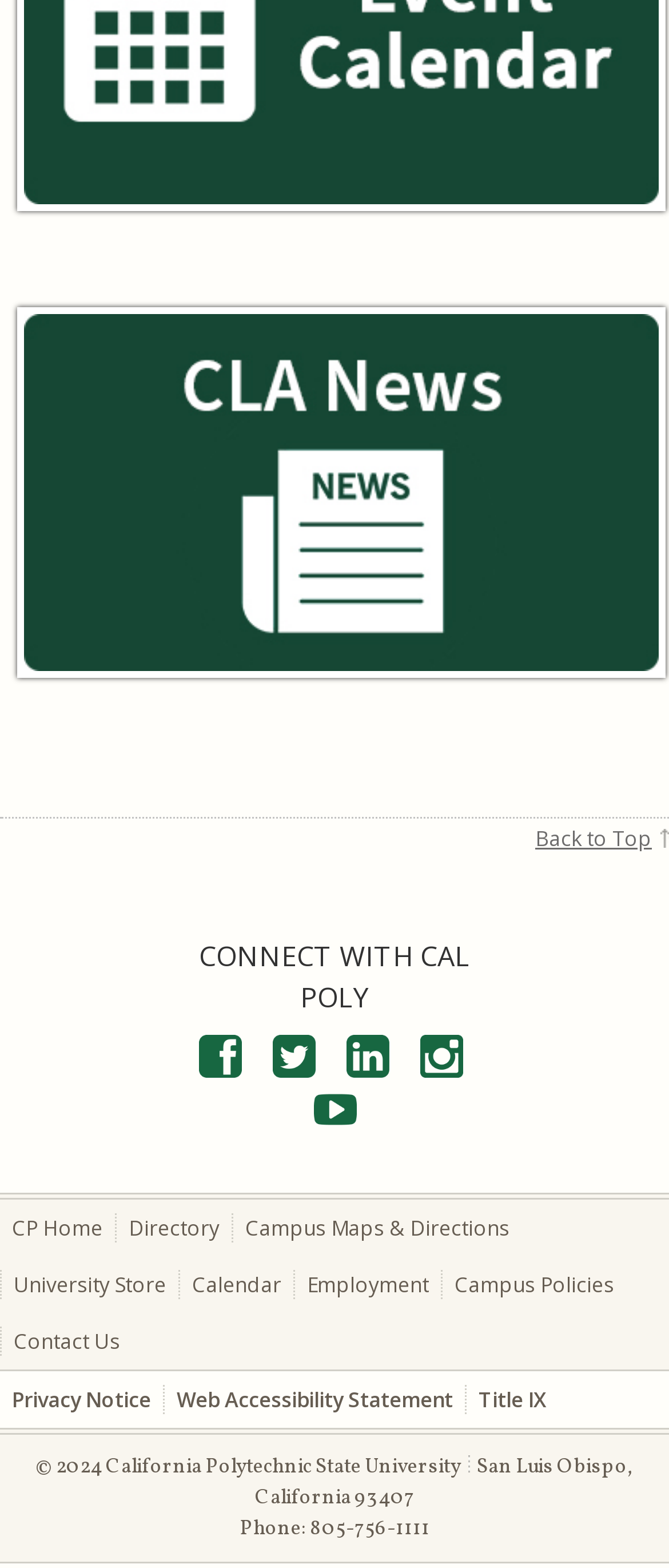Identify the bounding box coordinates for the region to click in order to carry out this instruction: "Click on Calendar". Provide the coordinates using four float numbers between 0 and 1, formatted as [left, top, right, bottom].

[0.026, 0.138, 0.995, 0.162]